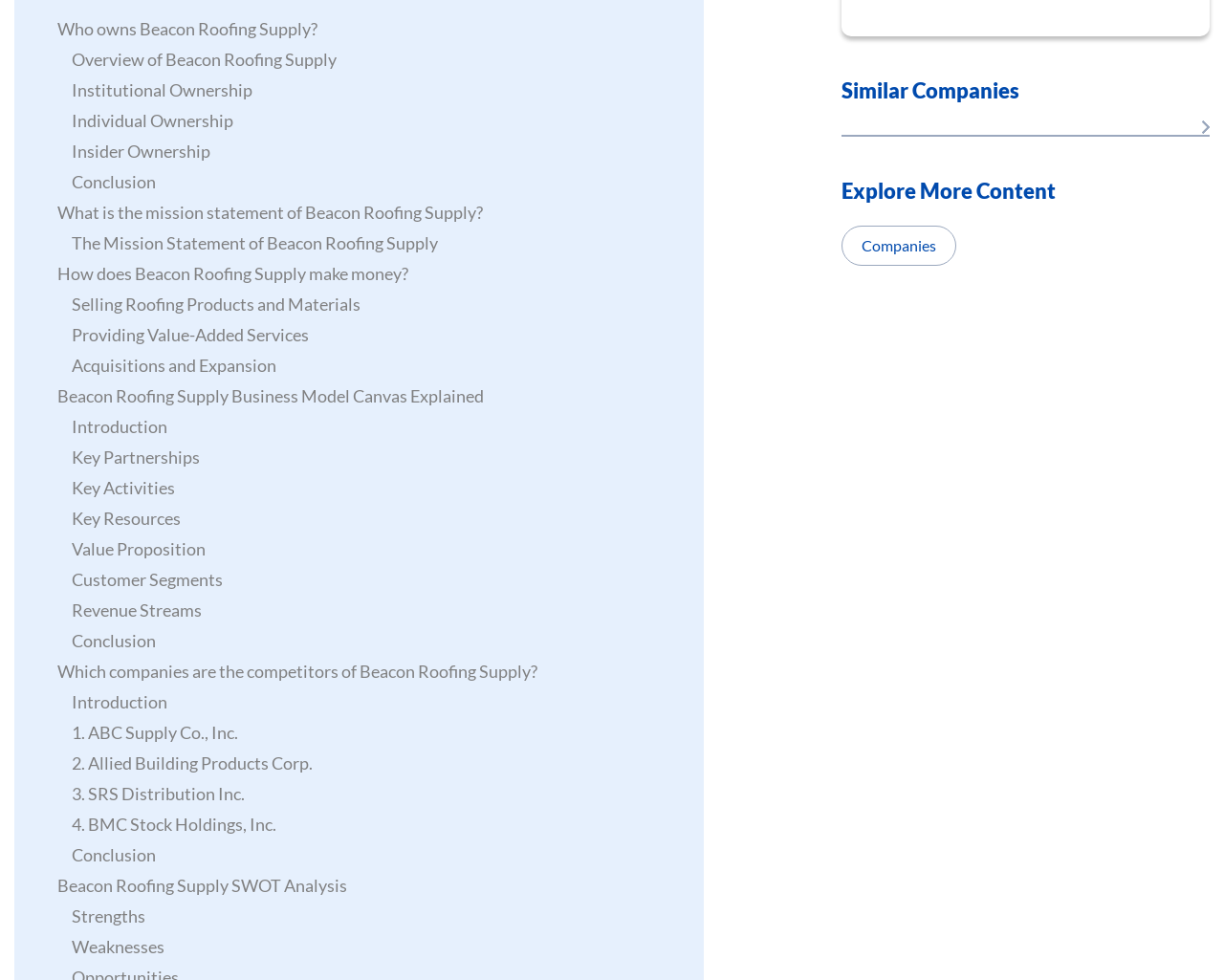Identify and provide the bounding box coordinates of the UI element described: "Providing Value-Added Services". The coordinates should be formatted as [left, top, right, bottom], with each number being a float between 0 and 1.

[0.059, 0.326, 0.252, 0.357]